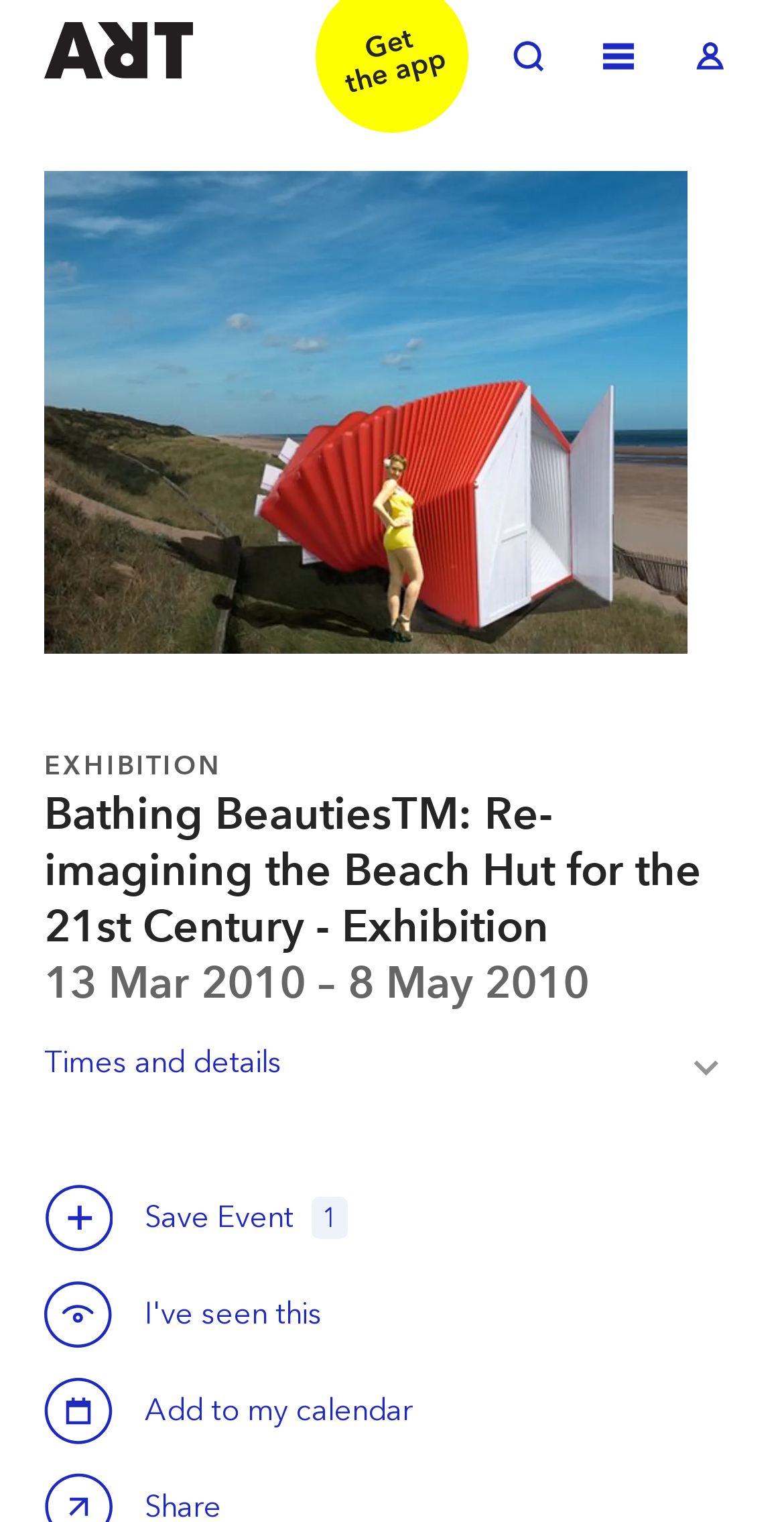Give a one-word or short-phrase answer to the following question: 
What is the purpose of the 'Save this event' button?

To save the event